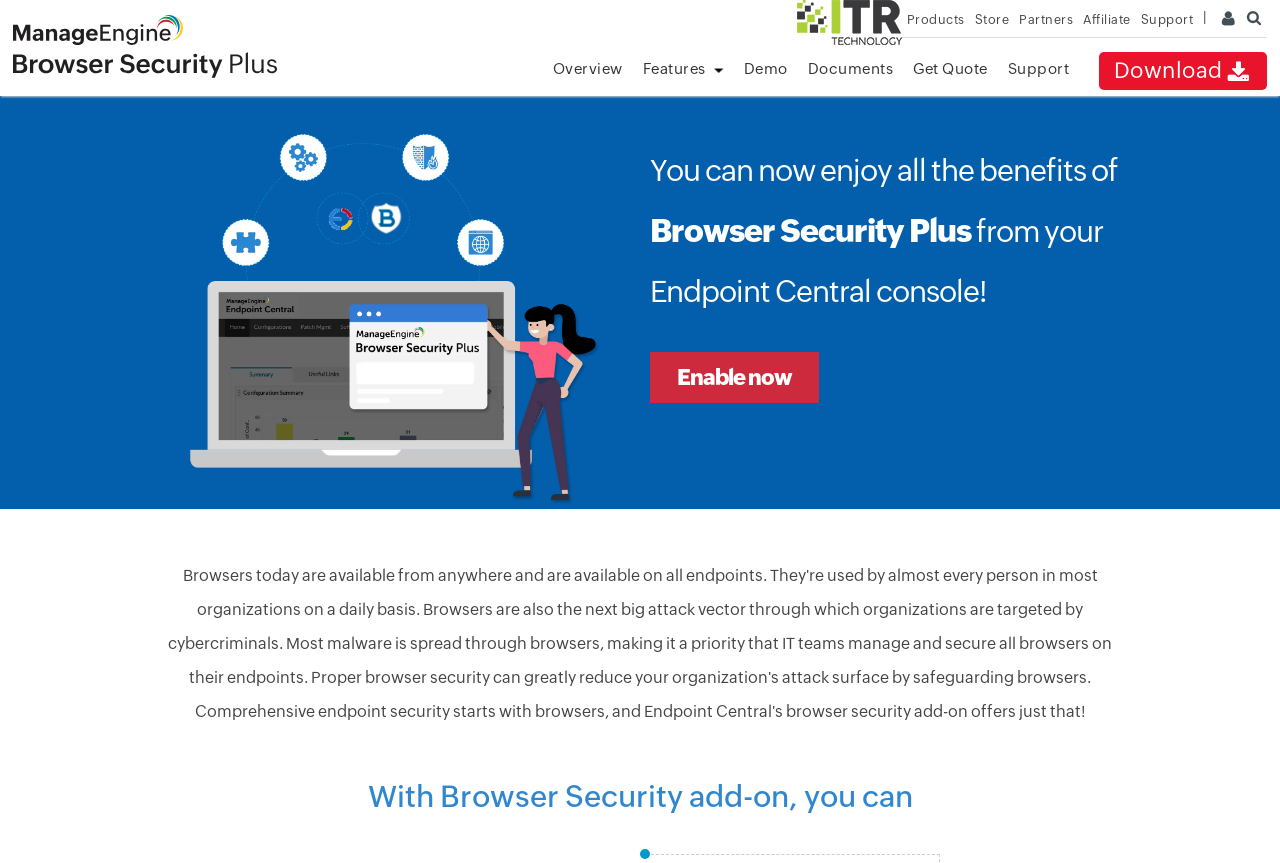Please answer the following query using a single word or phrase: 
What is the name of the product that is now part of Endpoint Central?

Browser Security Plus